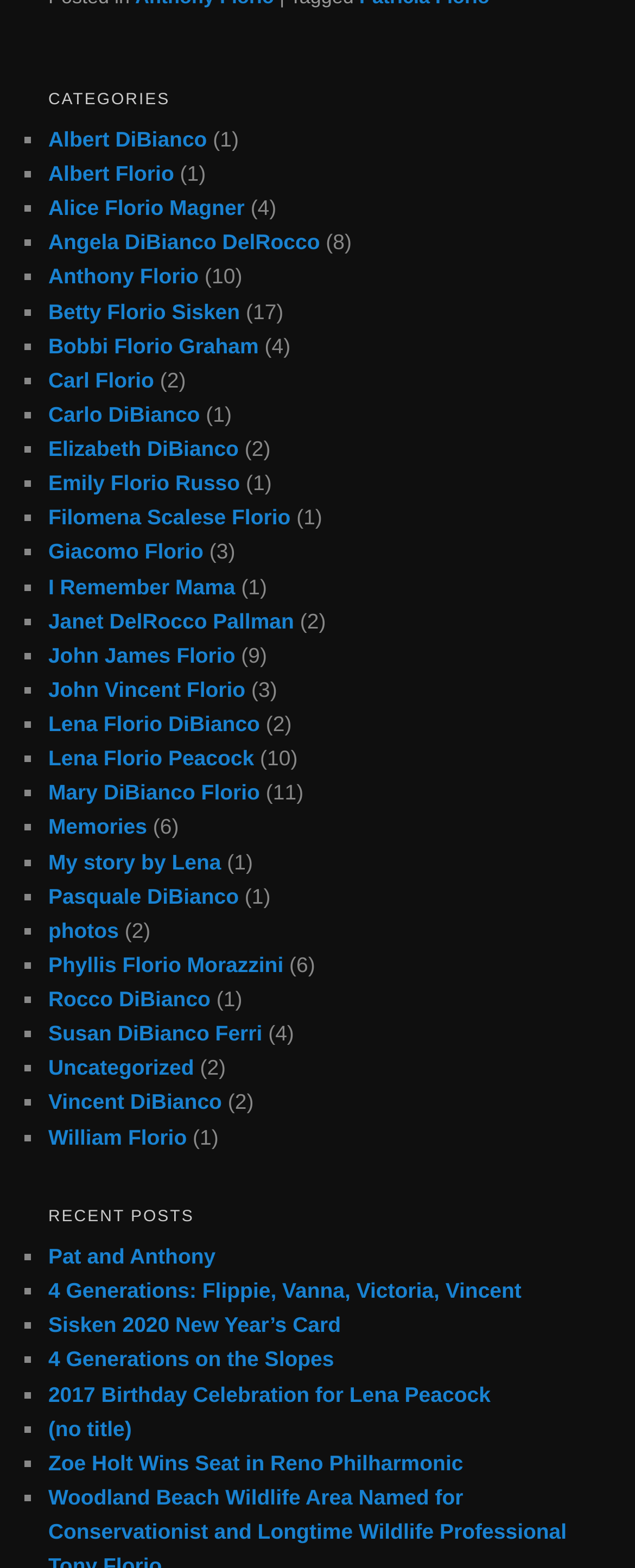Kindly determine the bounding box coordinates for the area that needs to be clicked to execute this instruction: "View Alice Florio Magner".

[0.076, 0.125, 0.385, 0.14]